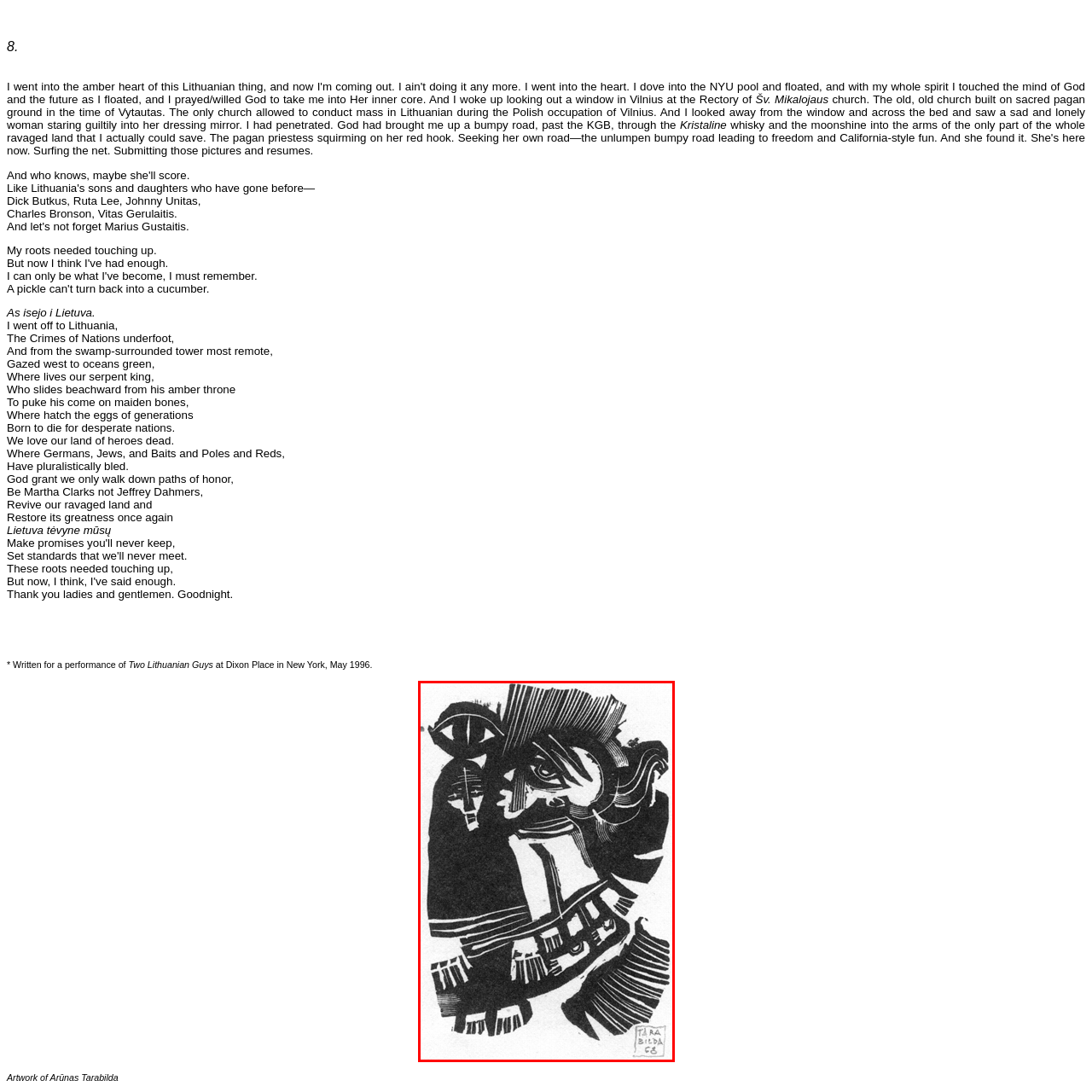Elaborate on the image enclosed by the red box with a detailed description.

The image features an artwork titled "Artwork of Arūnas Tarabilda," created in 1996. It exemplifies a striking black-and-white linocut style, characterized by bold lines and abstract forms. The composition shows a dynamic interplay between human figures and geometric shapes, conveying emotion and depth through its intricate patterns. The artist, Arūnas Tarabilda, is known for his innovative techniques and ability to evoke cultural themes, making this piece a significant example of Lithuanian art. The artwork invites viewers to explore its narrative and appreciate the fusion of tradition and modernity in Tarabilda's work.